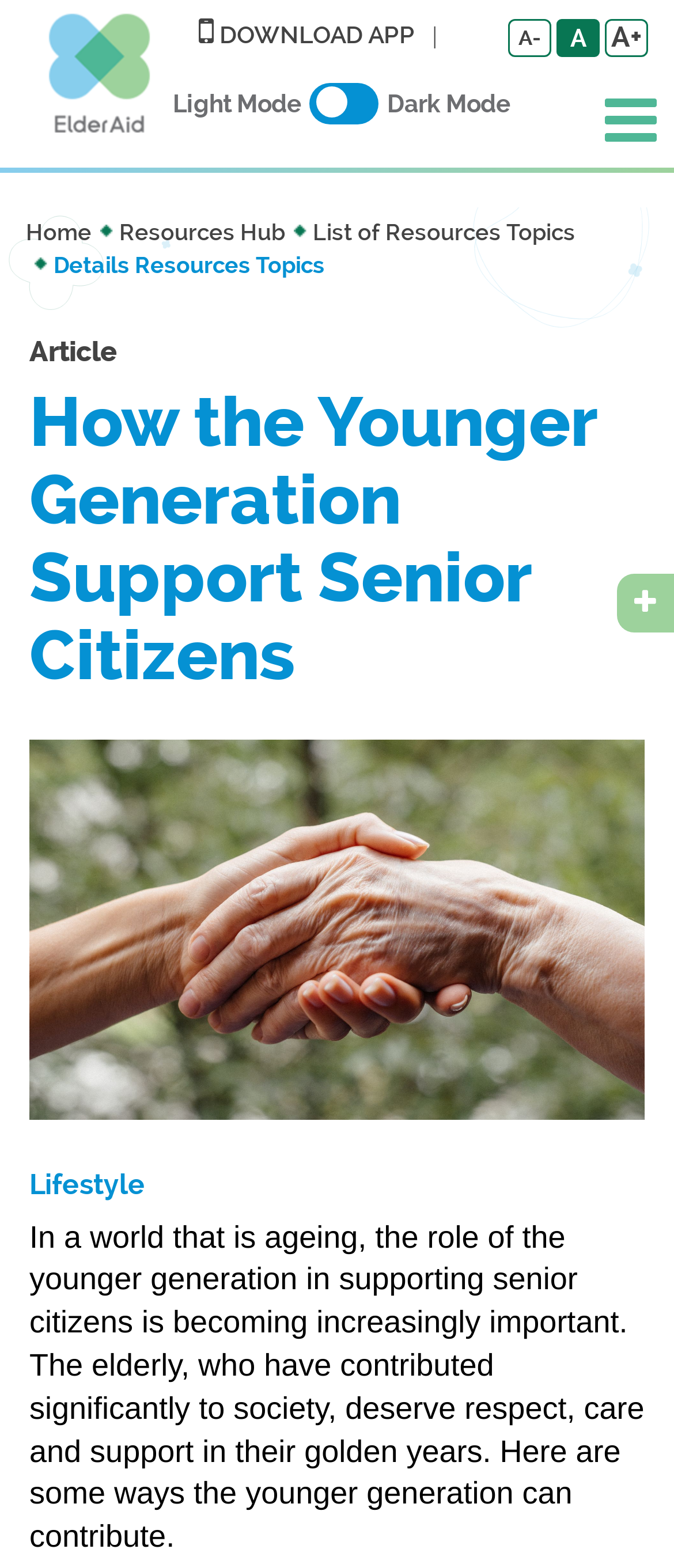Determine the bounding box coordinates for the area you should click to complete the following instruction: "Click the ElderAid link".

[0.064, 0.002, 0.23, 0.09]